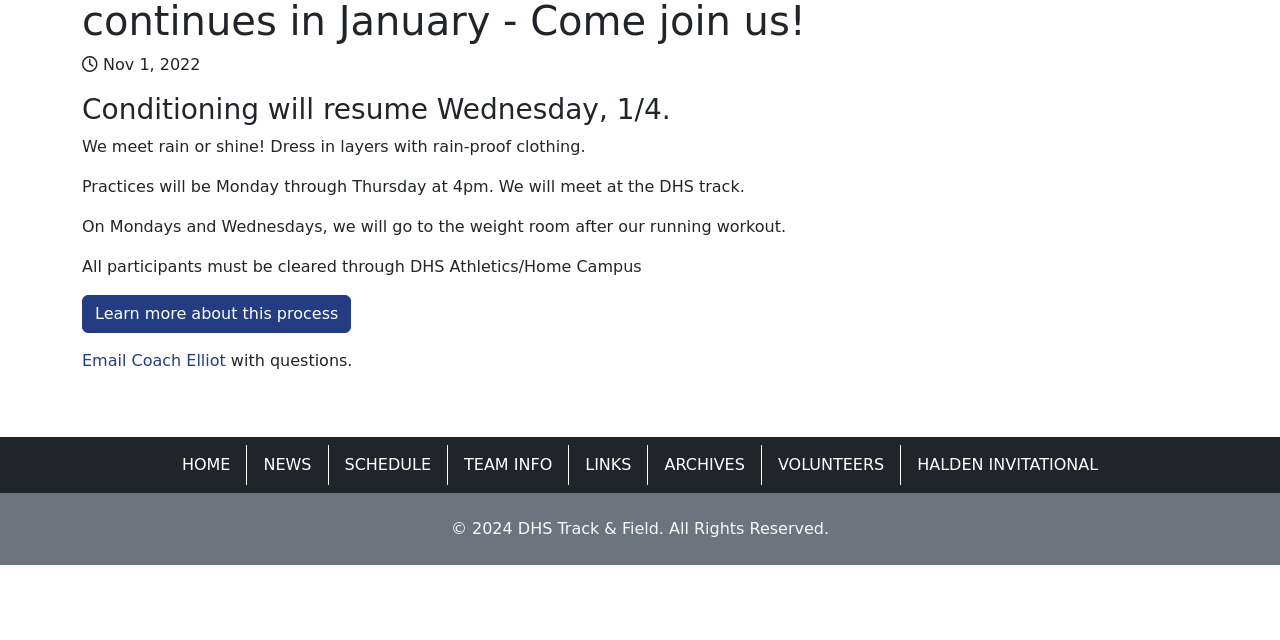Determine the bounding box coordinates of the UI element described below. Use the format (top-left x, top-left y, bottom-right x, bottom-right y) with floating point numbers between 0 and 1: Learn more about this process

[0.064, 0.46, 0.274, 0.52]